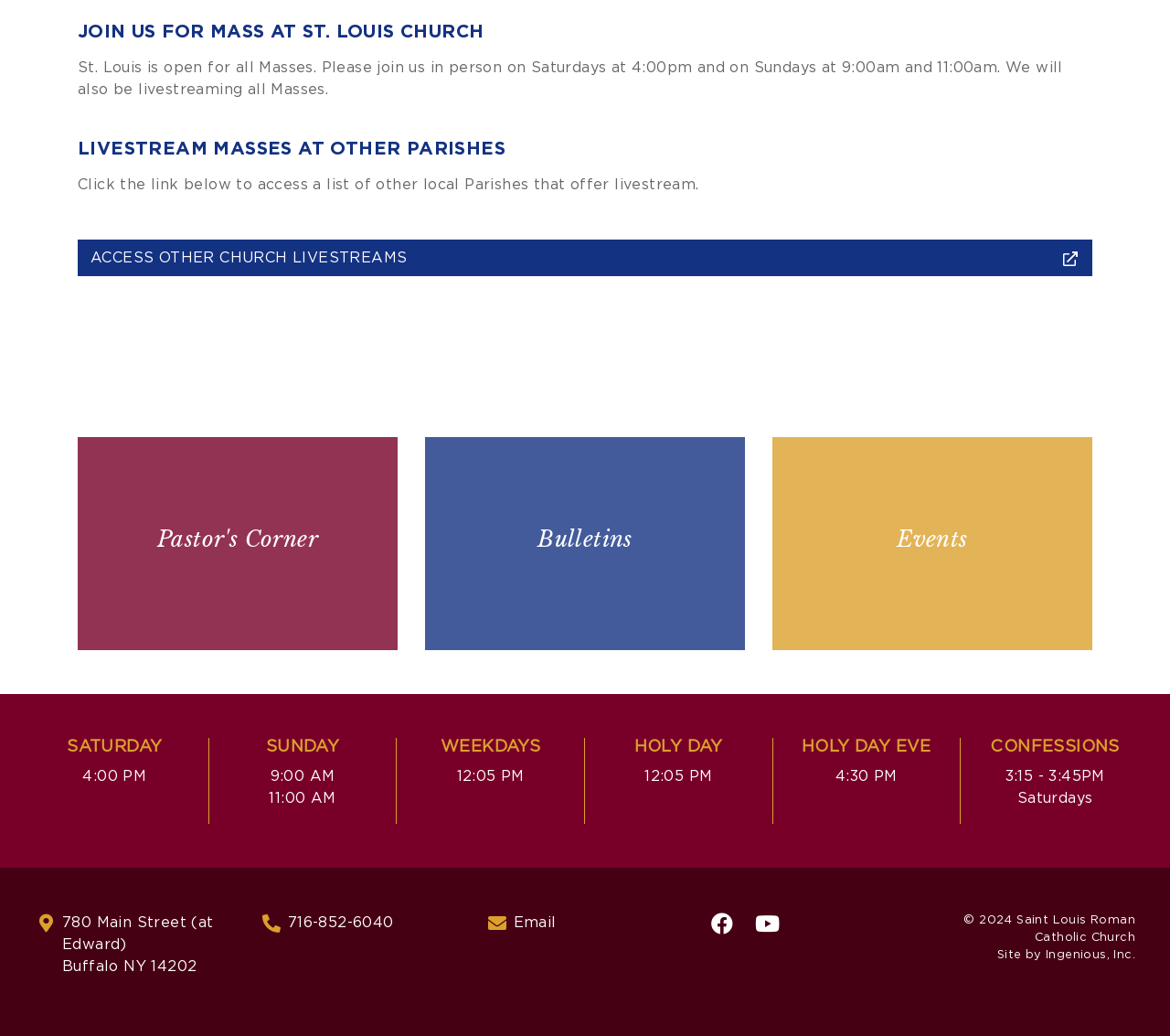What is the church's address?
Give a detailed explanation using the information visible in the image.

I found the church's address by looking at the bottom of the webpage, where the contact information is located. The address is listed as '780 Main Street (at Edward) Buffalo NY 14202'.